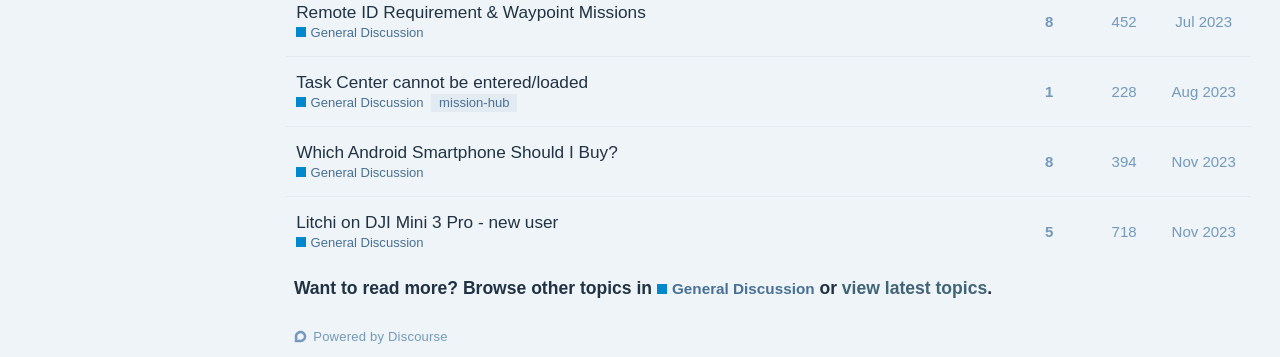Please locate the clickable area by providing the bounding box coordinates to follow this instruction: "View topic 'Task Center cannot be entered/loaded'".

[0.223, 0.157, 0.79, 0.353]